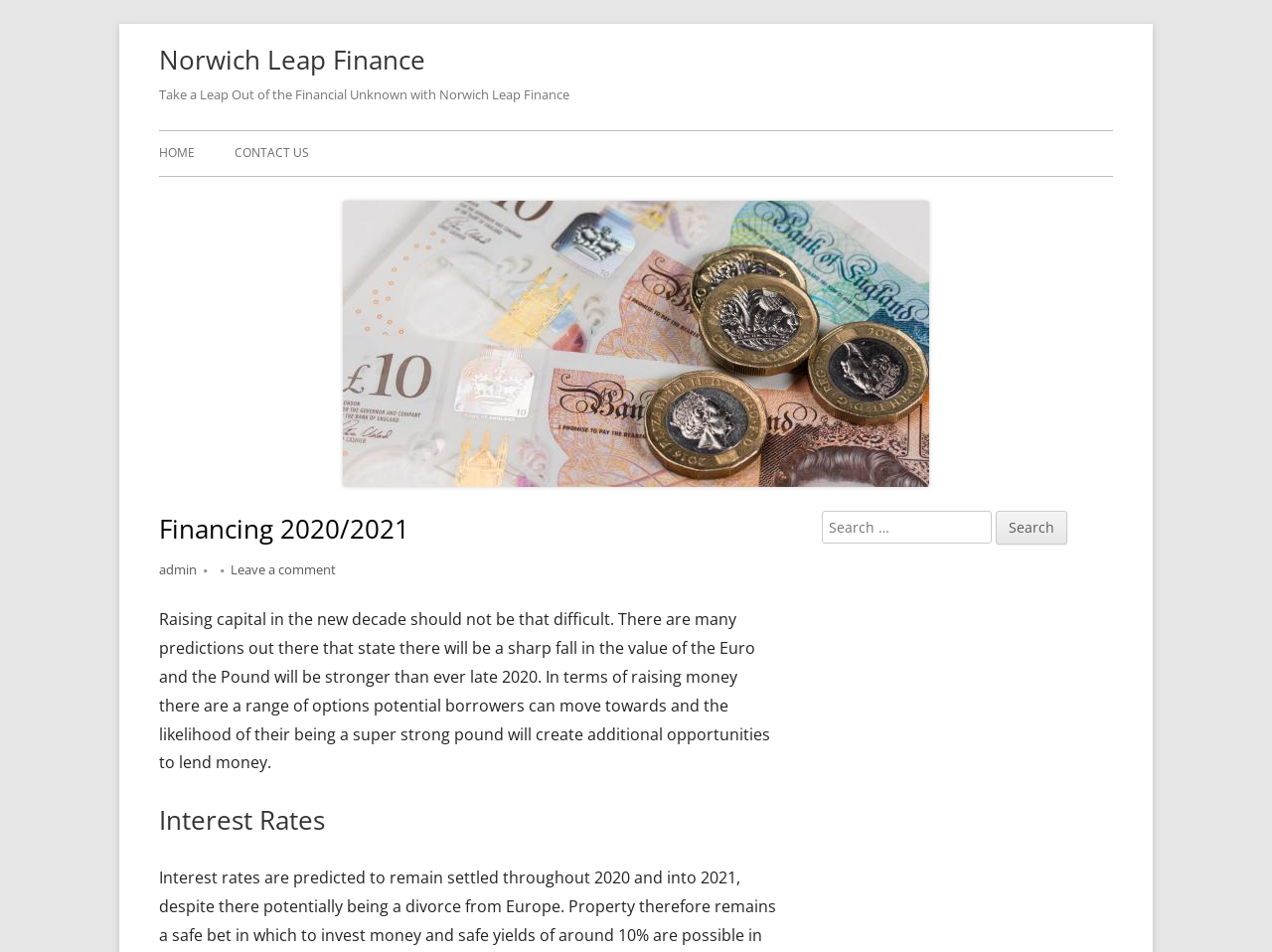Based on the element description "Contact Us", predict the bounding box coordinates of the UI element.

[0.184, 0.138, 0.243, 0.184]